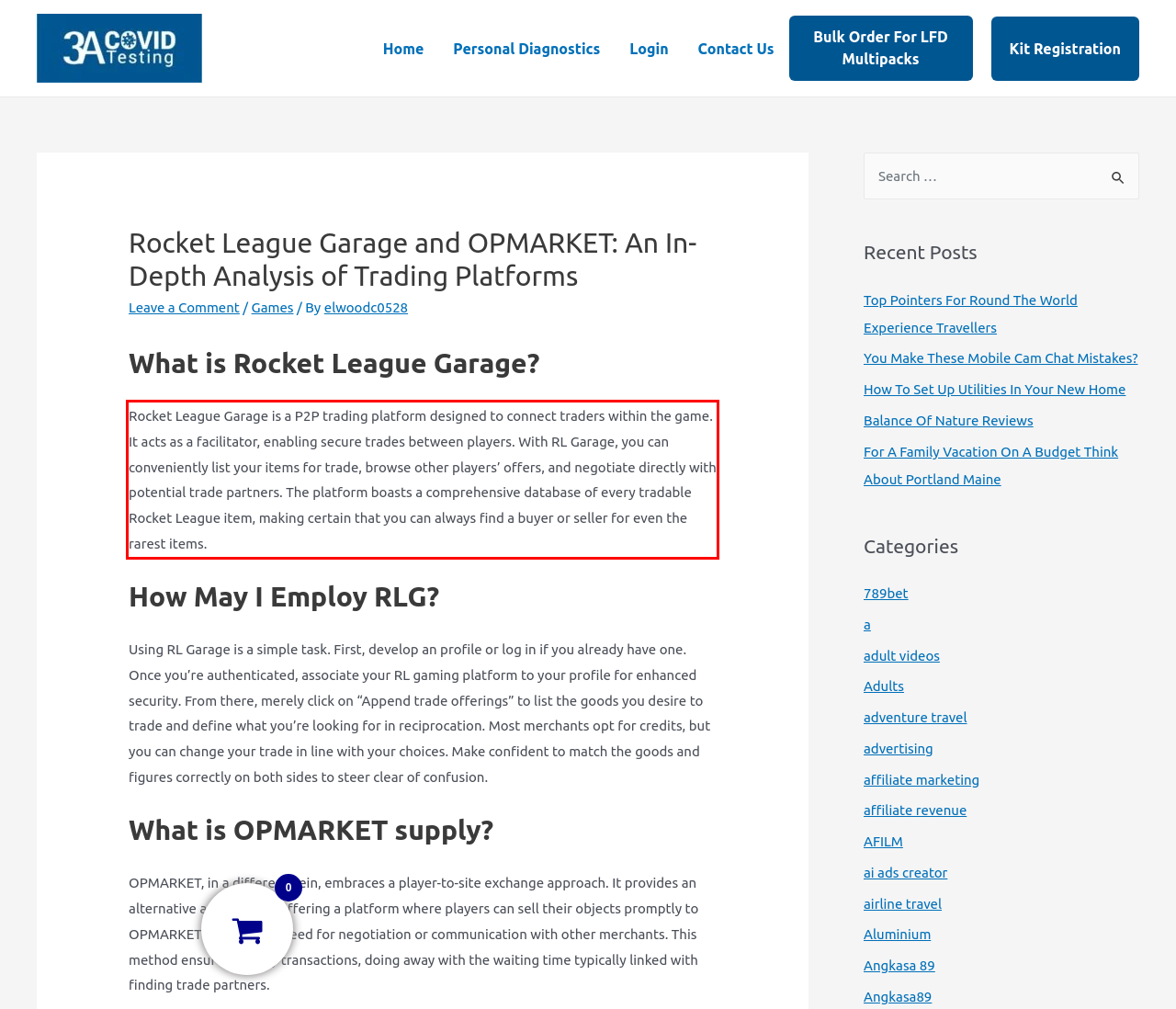Please examine the webpage screenshot and extract the text within the red bounding box using OCR.

Rocket League Garage is a P2P trading platform designed to connect traders within the game. It acts as a facilitator, enabling secure trades between players. With RL Garage, you can conveniently list your items for trade, browse other players’ offers, and negotiate directly with potential trade partners. The platform boasts a comprehensive database of every tradable Rocket League item, making certain that you can always find a buyer or seller for even the rarest items.